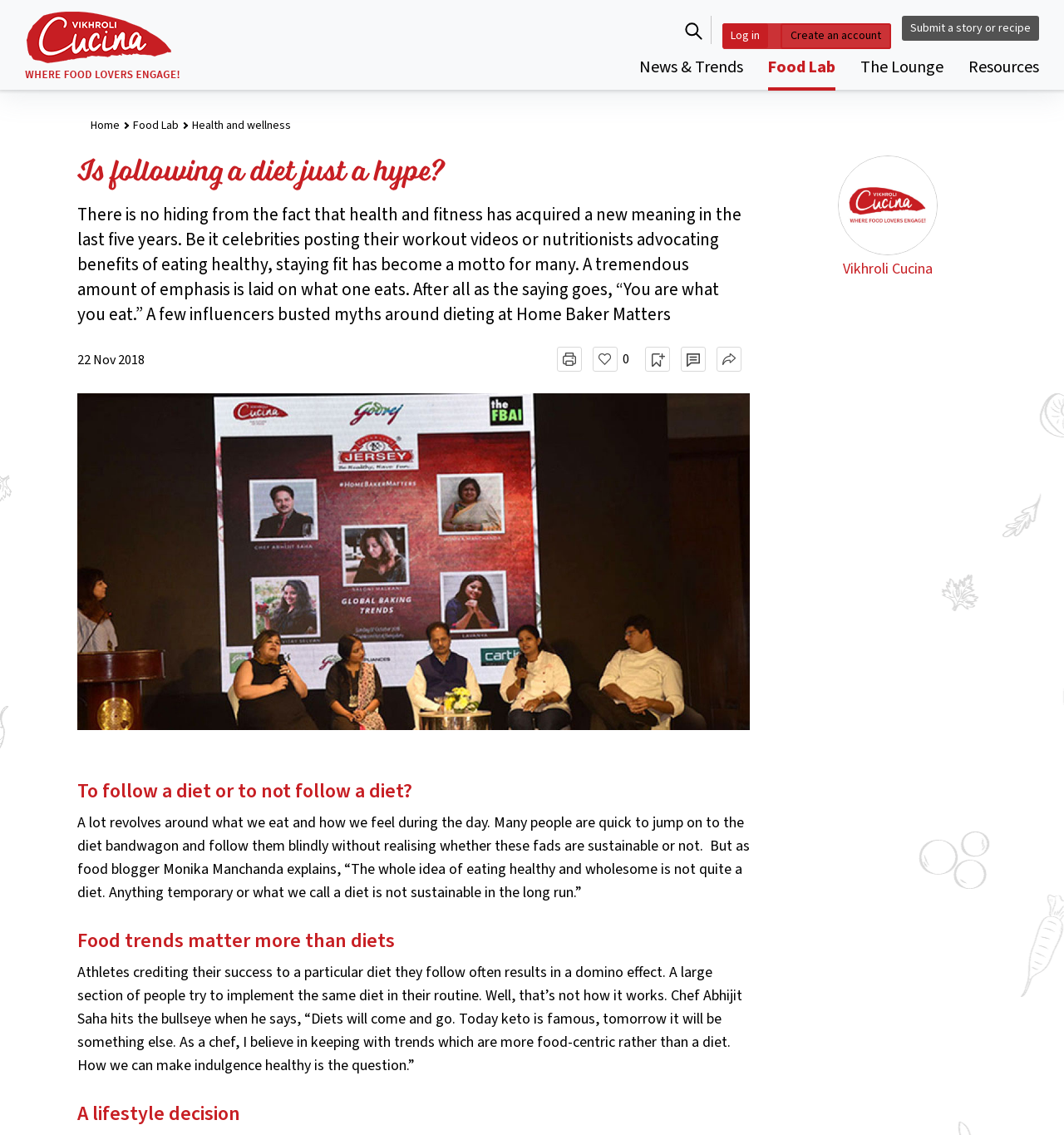Determine the bounding box coordinates for the clickable element required to fulfill the instruction: "Go to Food Lab". Provide the coordinates as four float numbers between 0 and 1, i.e., [left, top, right, bottom].

[0.722, 0.052, 0.785, 0.067]